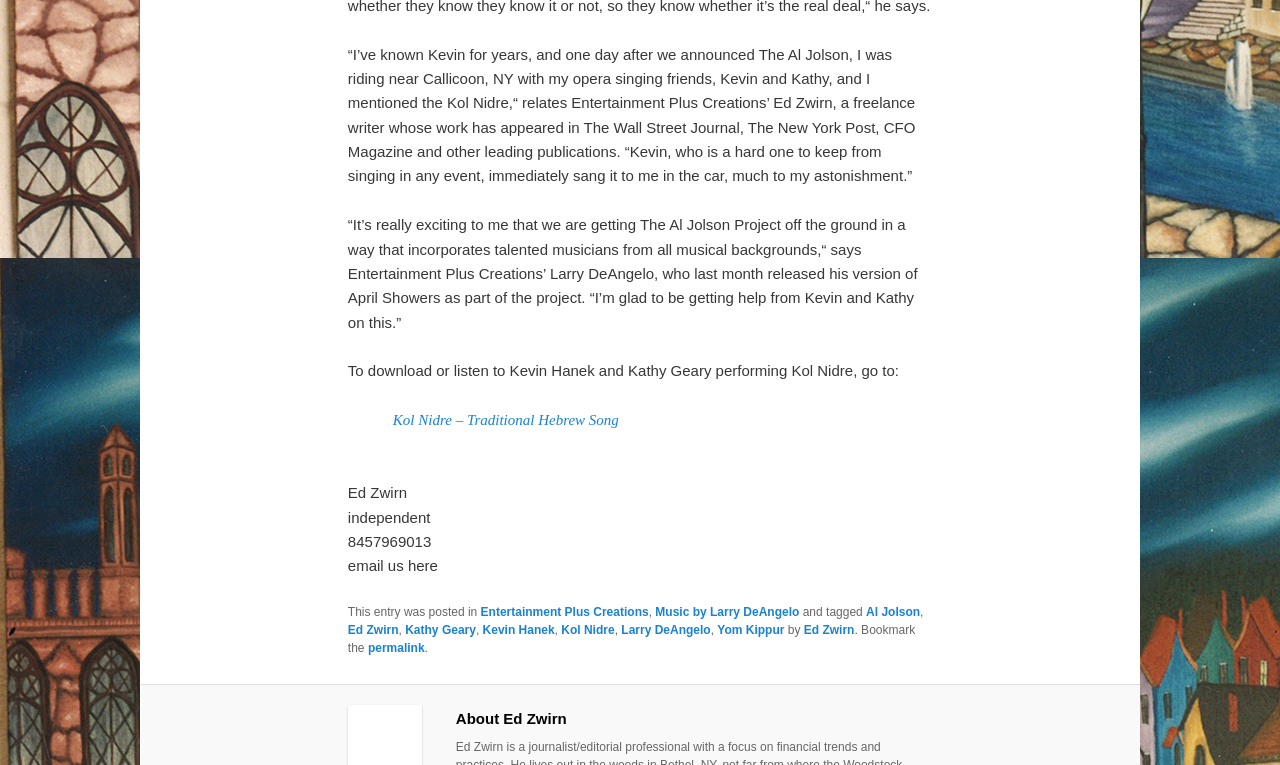What is the purpose of the link 'Kol Nidre – Traditional Hebrew Song'?
Answer the question based on the image using a single word or a brief phrase.

To download or listen to the song